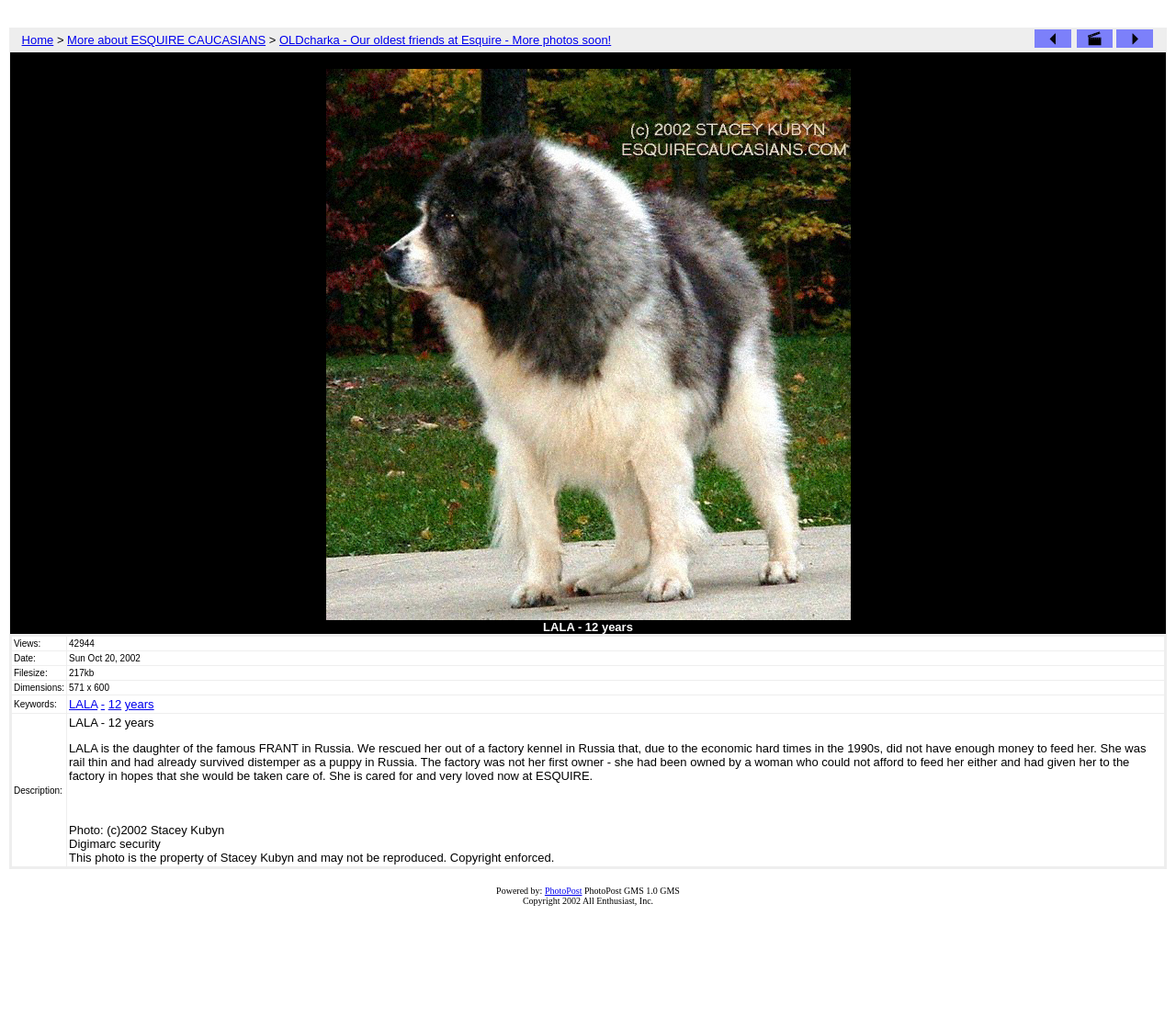Determine the bounding box coordinates of the clickable region to execute the instruction: "Go to 'PhotoPost'". The coordinates should be four float numbers between 0 and 1, denoted as [left, top, right, bottom].

[0.463, 0.871, 0.495, 0.881]